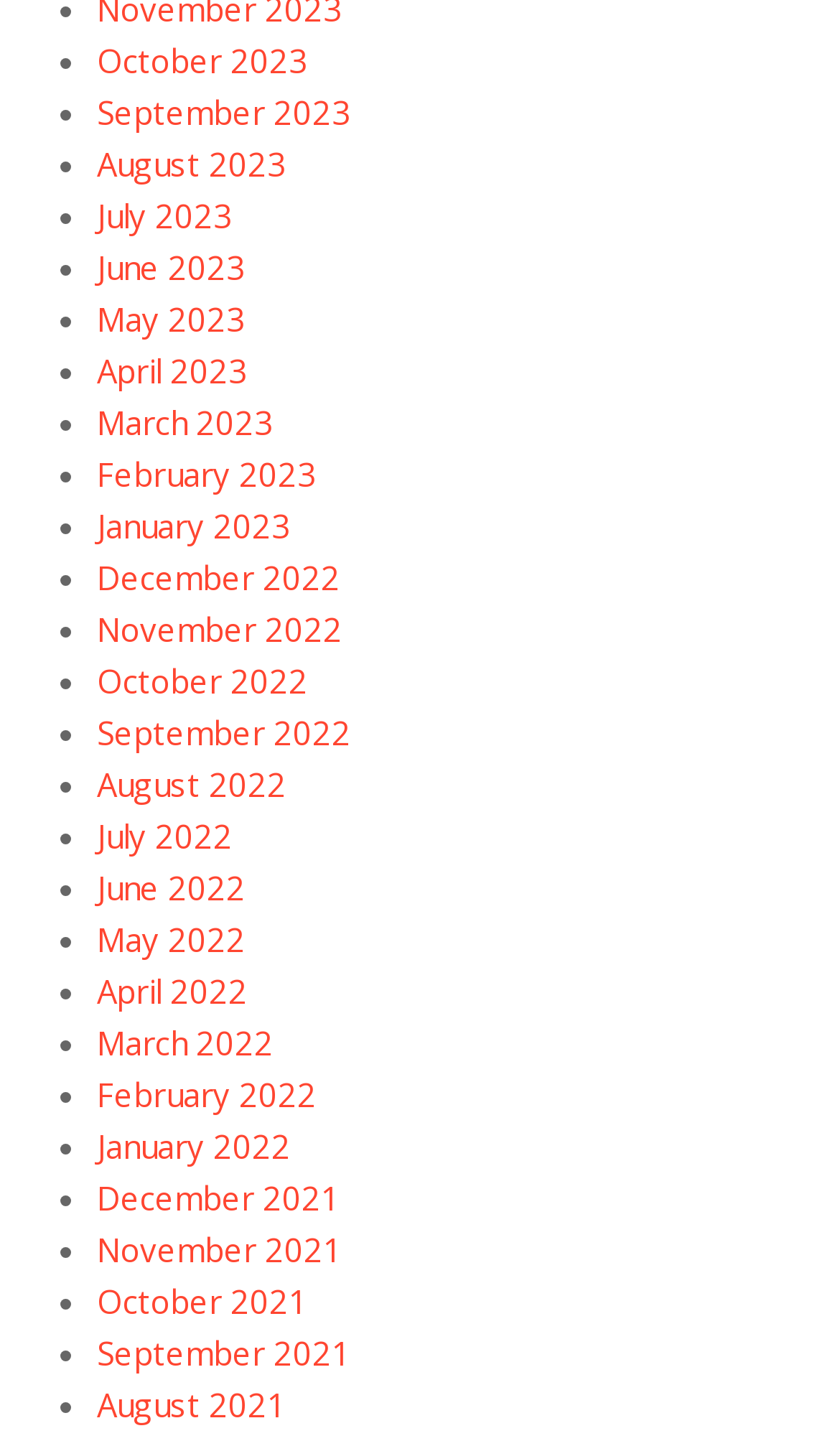Respond with a single word or phrase to the following question: How many months are listed?

24